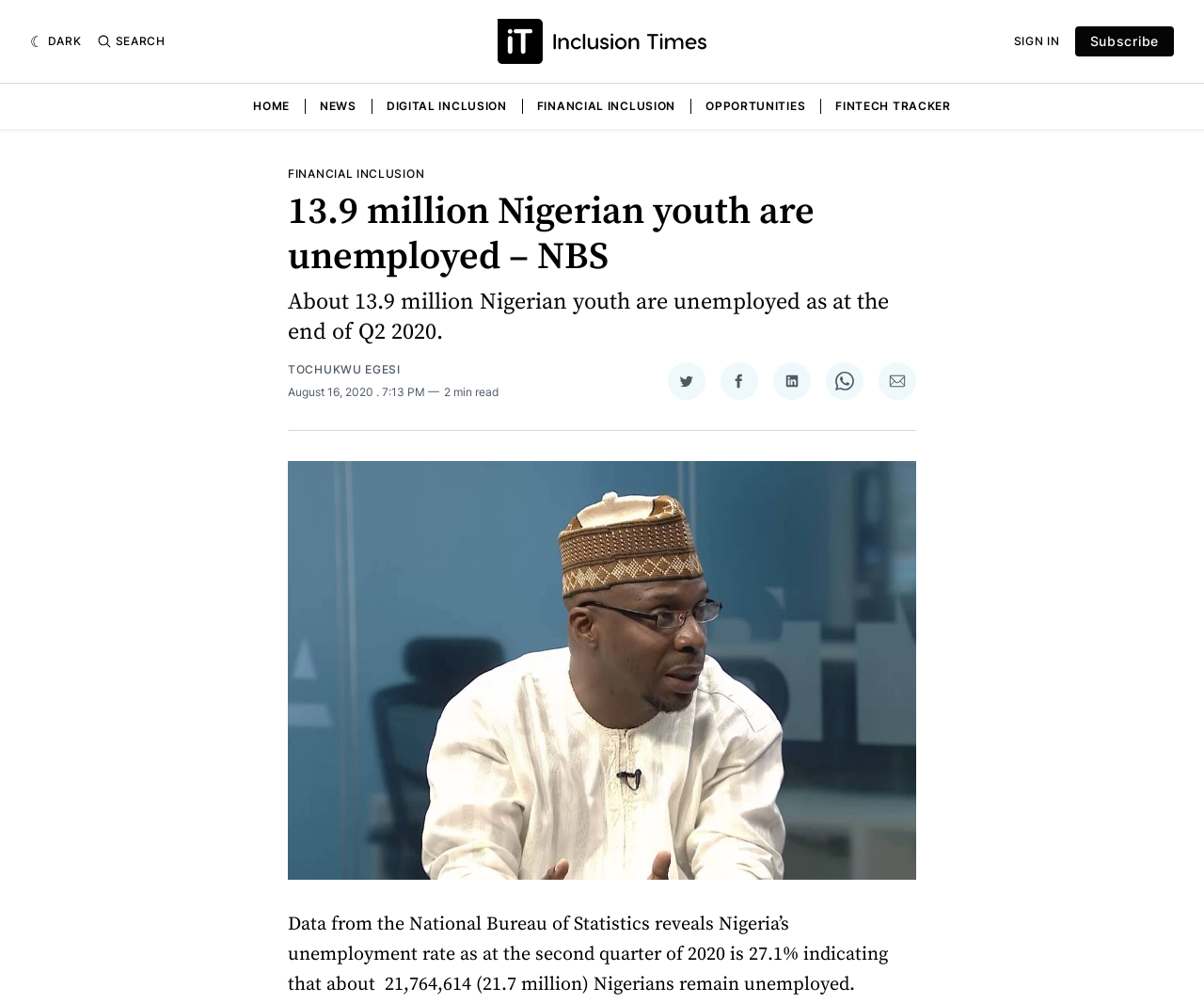Specify the bounding box coordinates for the region that must be clicked to perform the given instruction: "Read the news".

[0.266, 0.098, 0.296, 0.113]